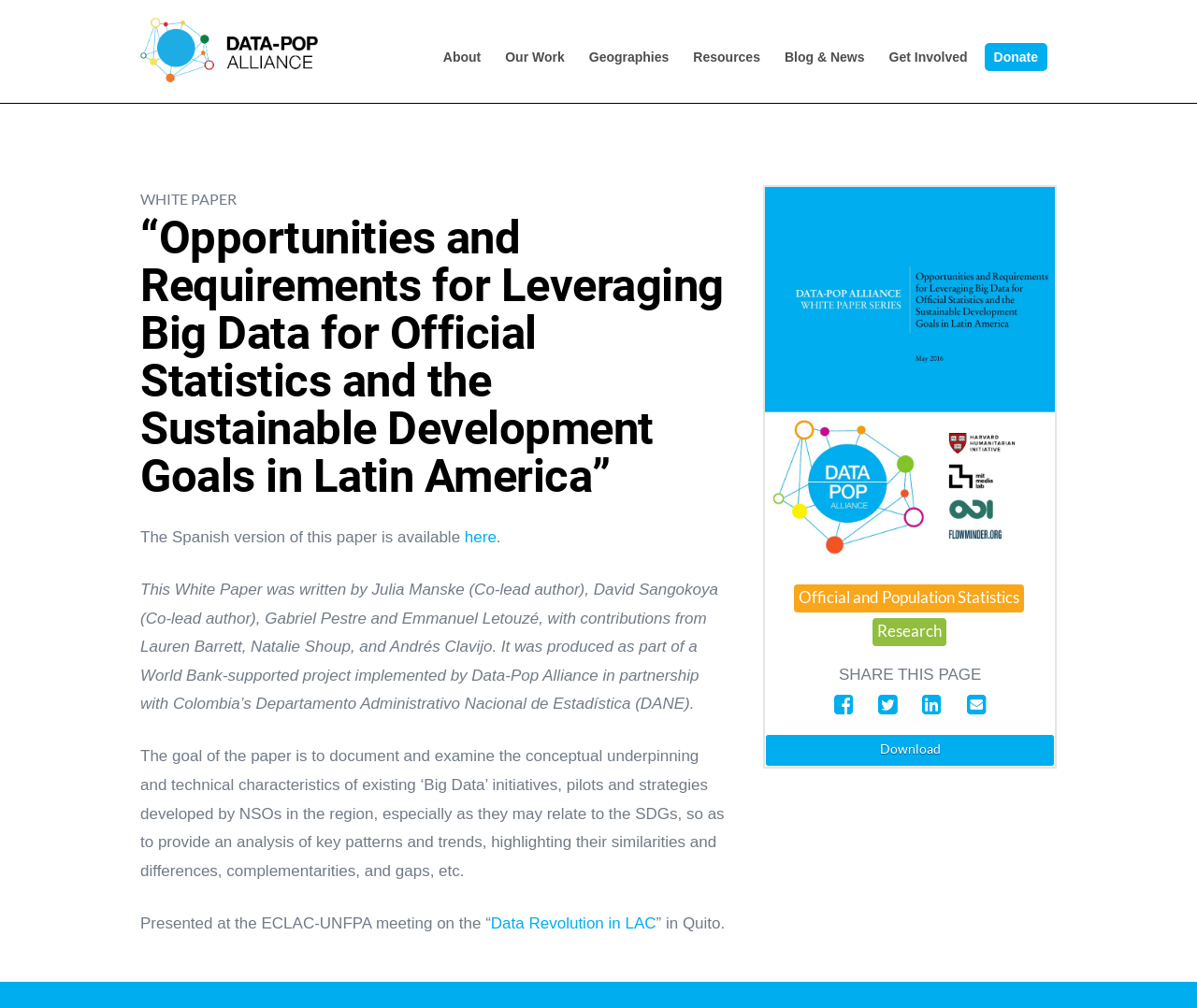What is the purpose of the white paper?
Using the visual information from the image, give a one-word or short-phrase answer.

To document and examine Big Data initiatives in Latin America